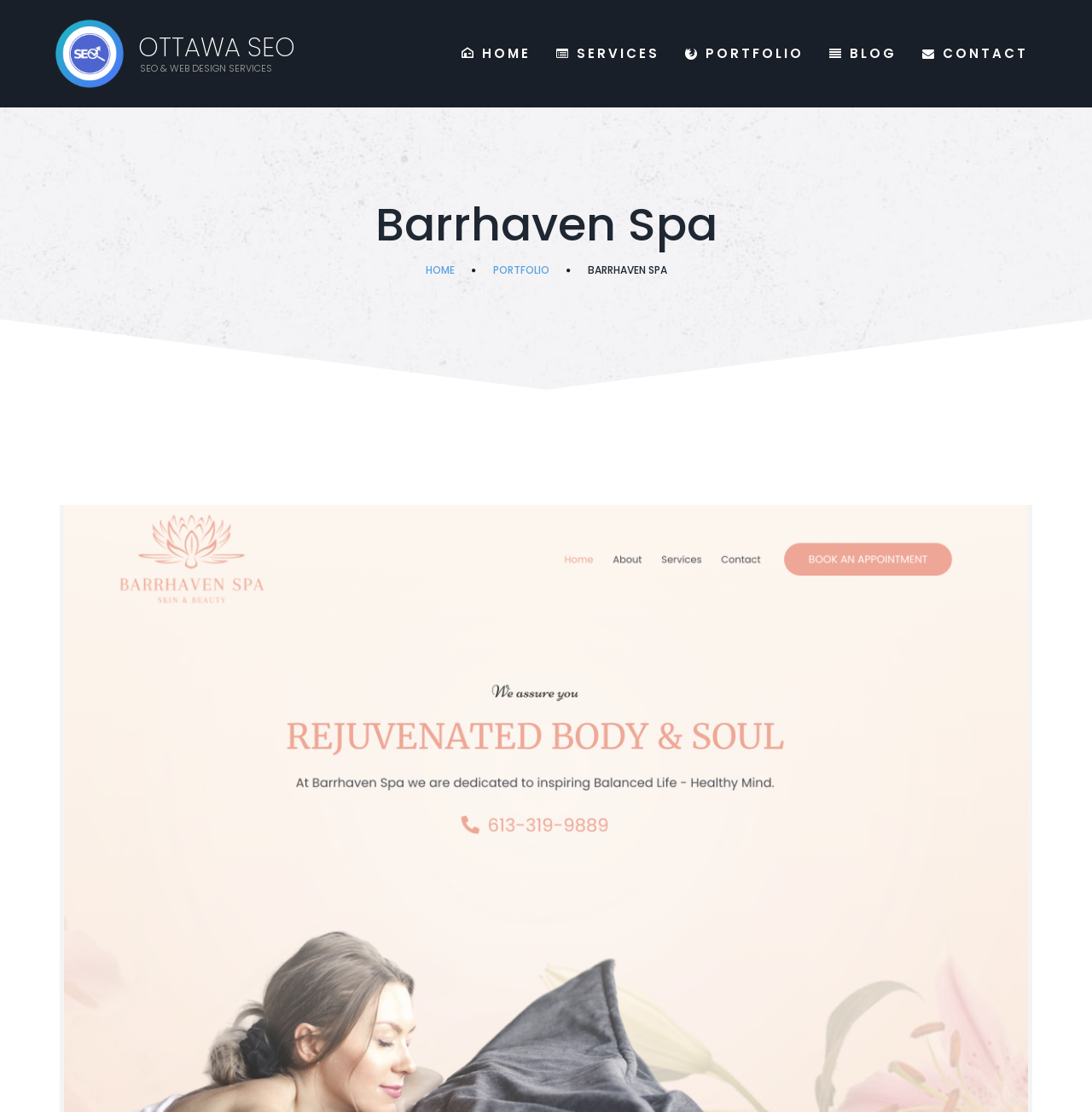Show the bounding box coordinates of the element that should be clicked to complete the task: "go to the contact page".

[0.845, 0.0, 0.941, 0.097]